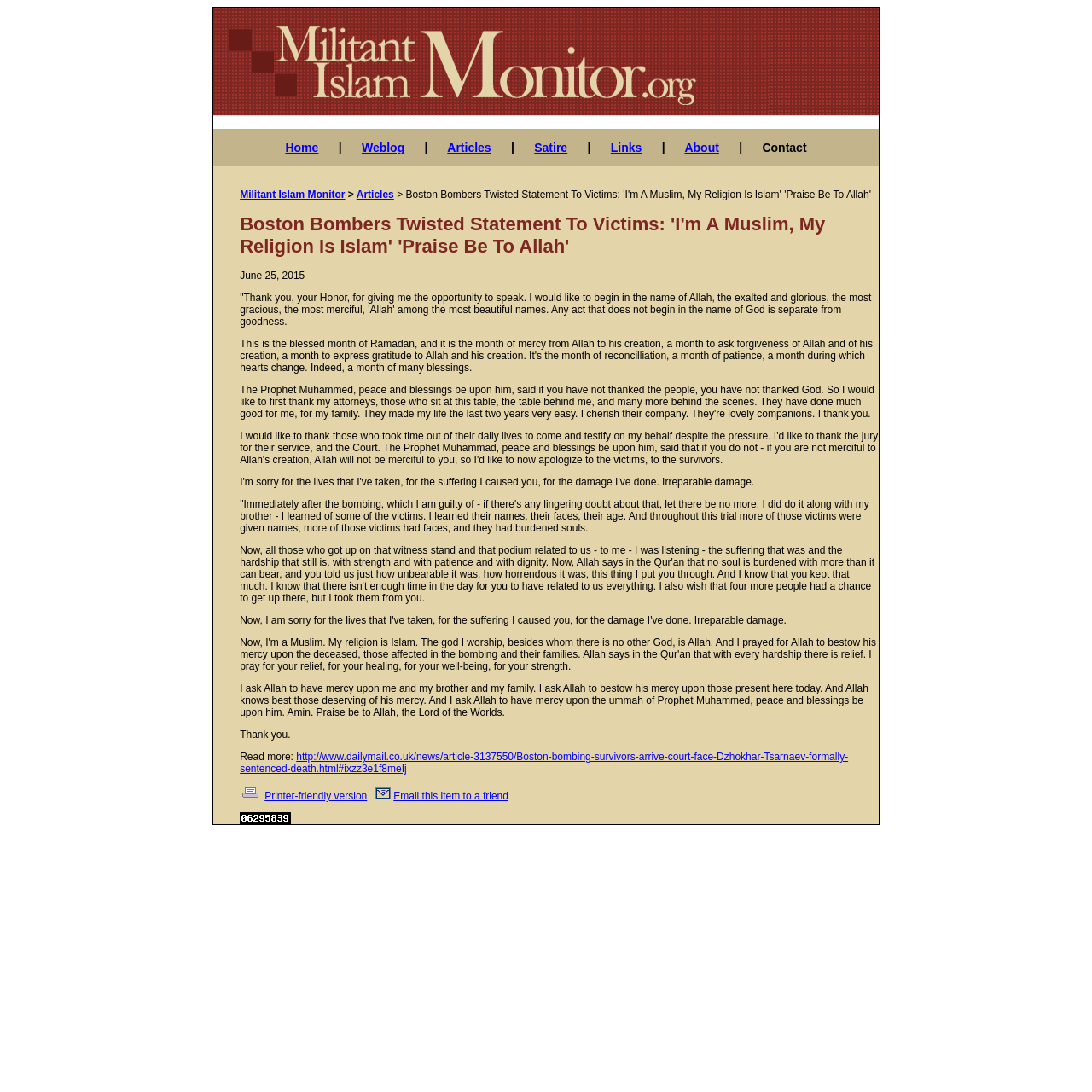Carefully examine the image and provide an in-depth answer to the question: What is the speaker asking Allah for?

The speaker says 'I ask Allah to have mercy upon me and my brother and my family. I ask Allah to bestow his mercy upon those present here today.' This indicates that they are asking Allah for mercy.